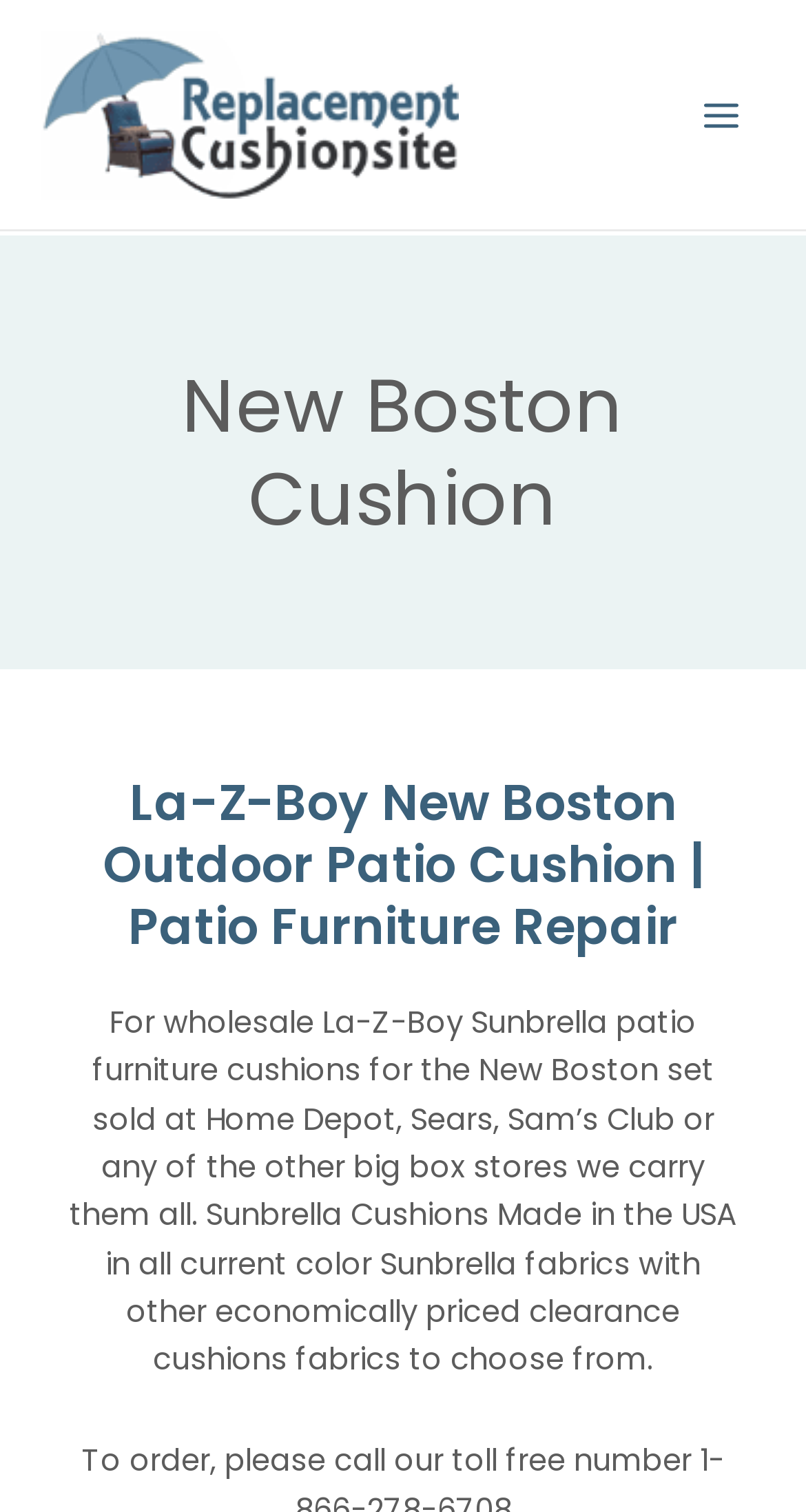Determine the bounding box coordinates for the HTML element described here: "Main Menu".

[0.841, 0.047, 0.949, 0.105]